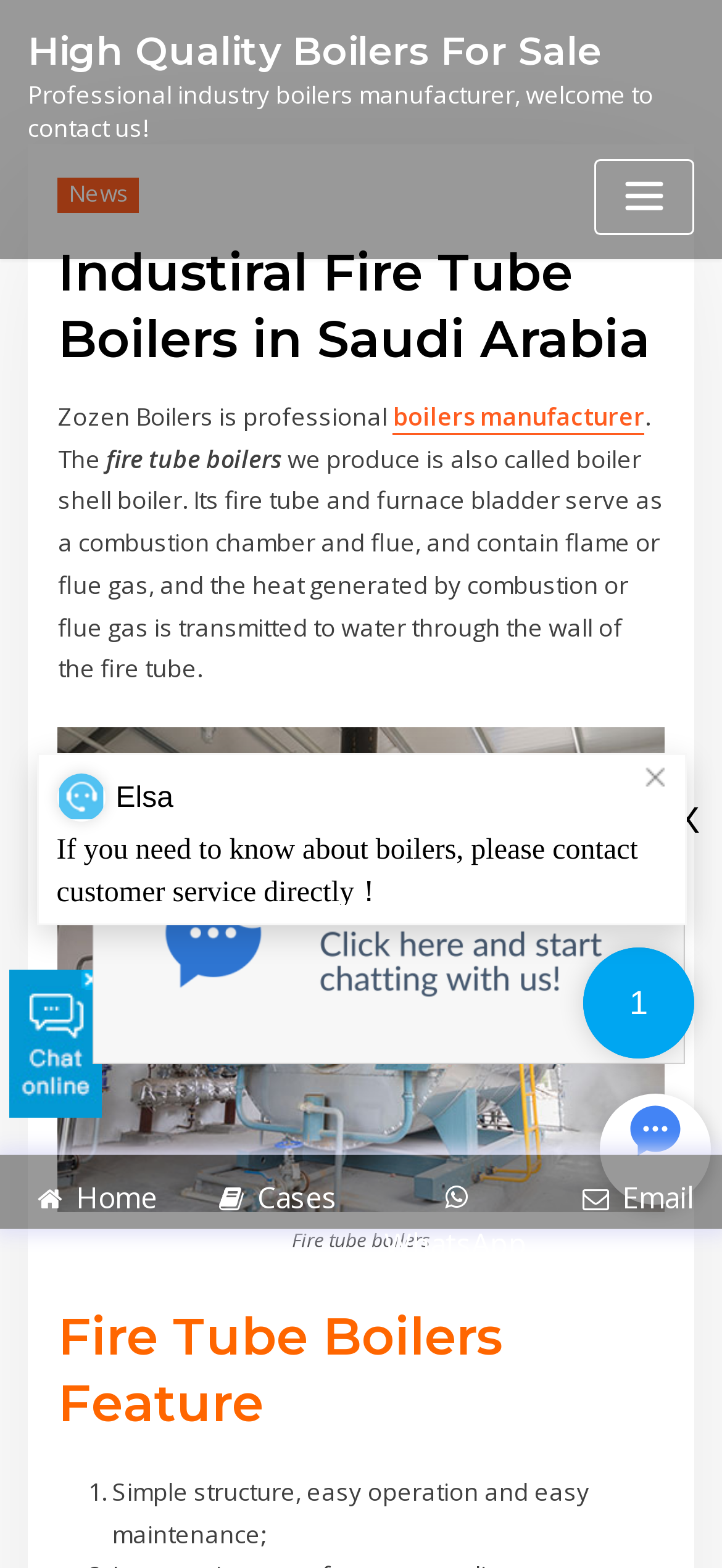Identify the bounding box coordinates of the clickable region necessary to fulfill the following instruction: "Click 'WhatsApp' to chat". The bounding box coordinates should be four float numbers between 0 and 1, i.e., [left, top, right, bottom].

[0.5, 0.748, 0.75, 0.81]